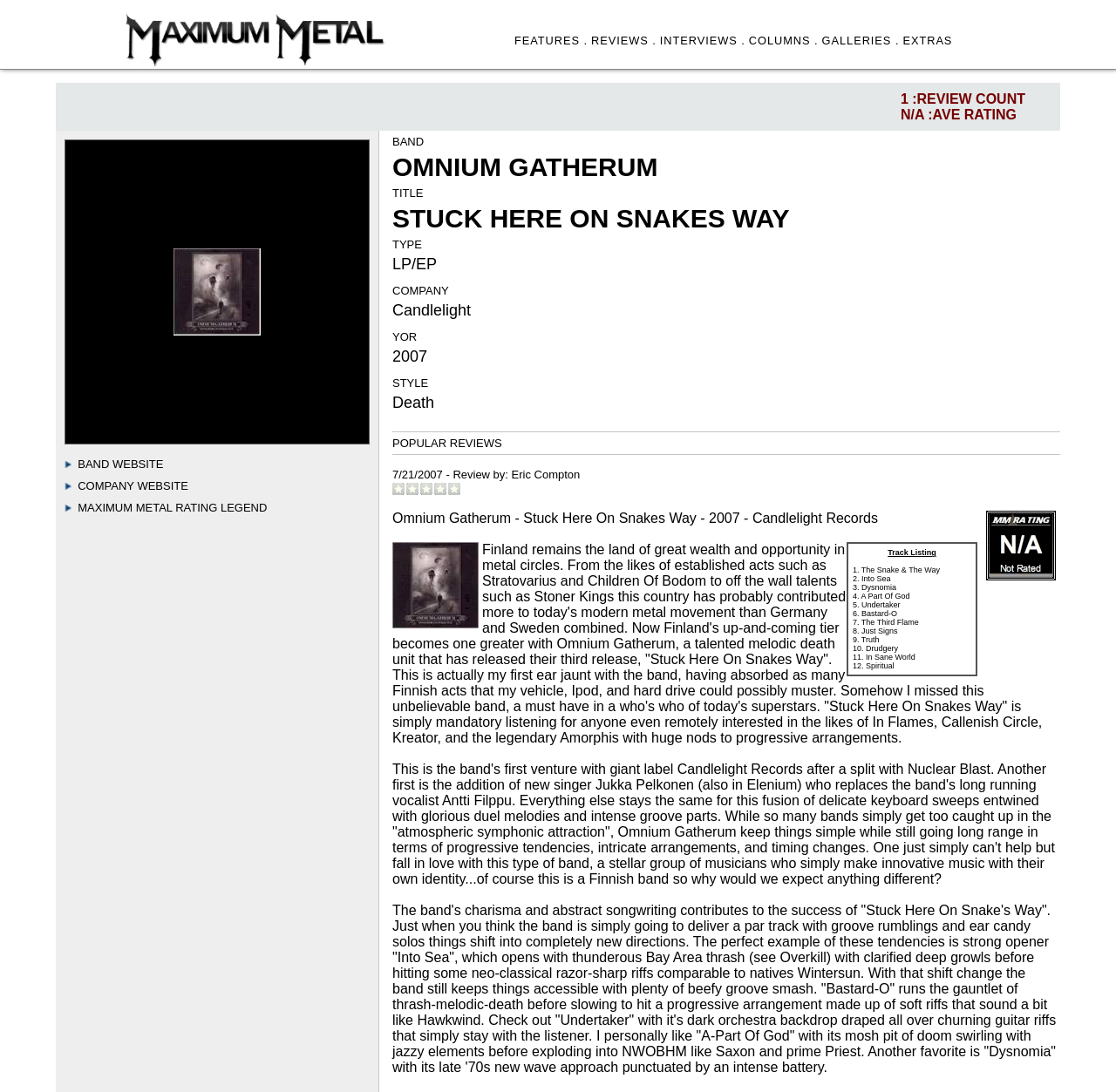Please mark the bounding box coordinates of the area that should be clicked to carry out the instruction: "Click on INTERVIEWS link".

[0.591, 0.031, 0.668, 0.043]